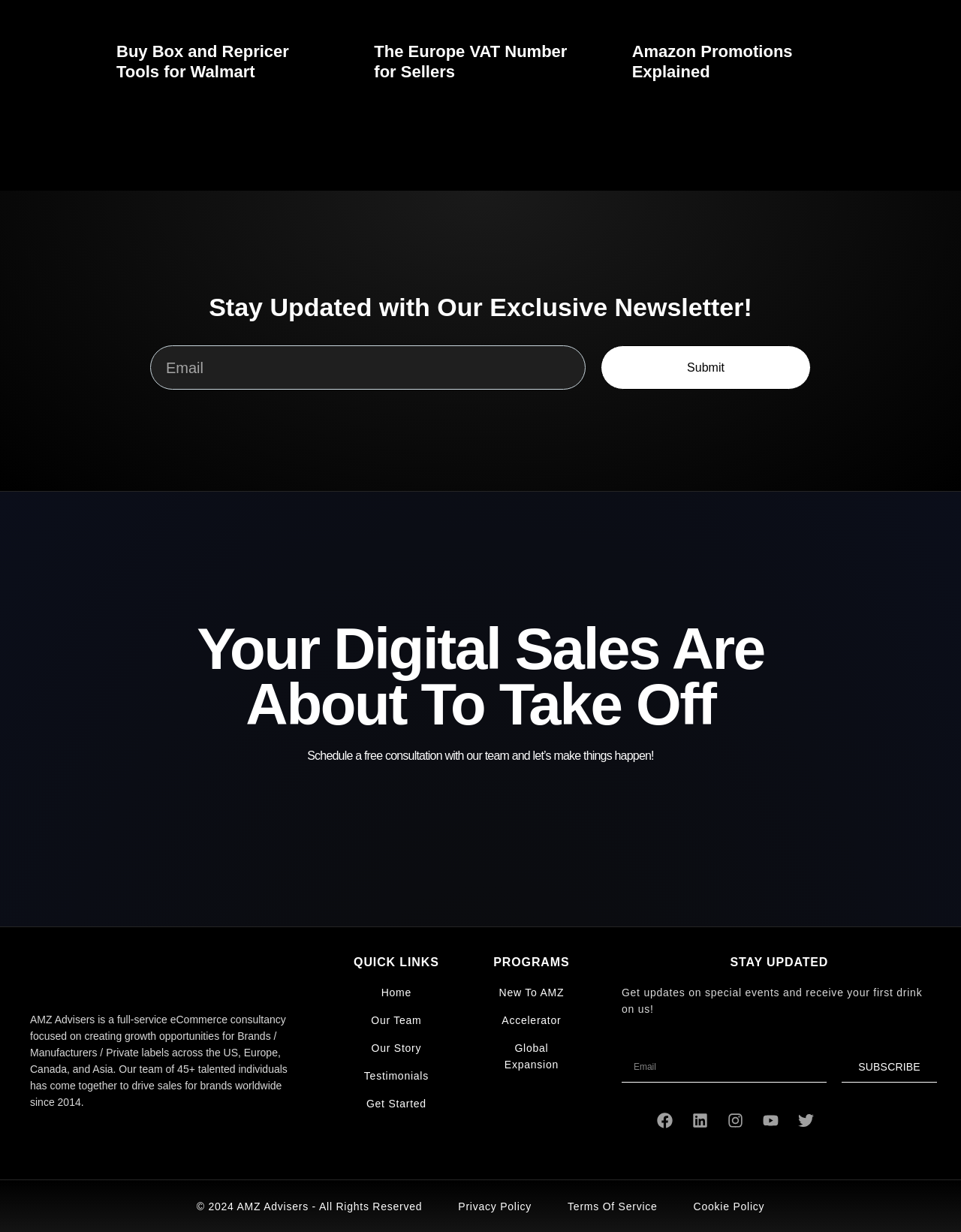What is the company's focus?
Please provide a full and detailed response to the question.

The company's focus can be inferred from the StaticText element that describes the company as 'a full-service eCommerce consultancy focused on creating growth opportunities for Brands / Manufacturers / Private labels across the US, Europe, Canada, and Asia.' This suggests that the company provides consulting services specifically for eCommerce businesses.